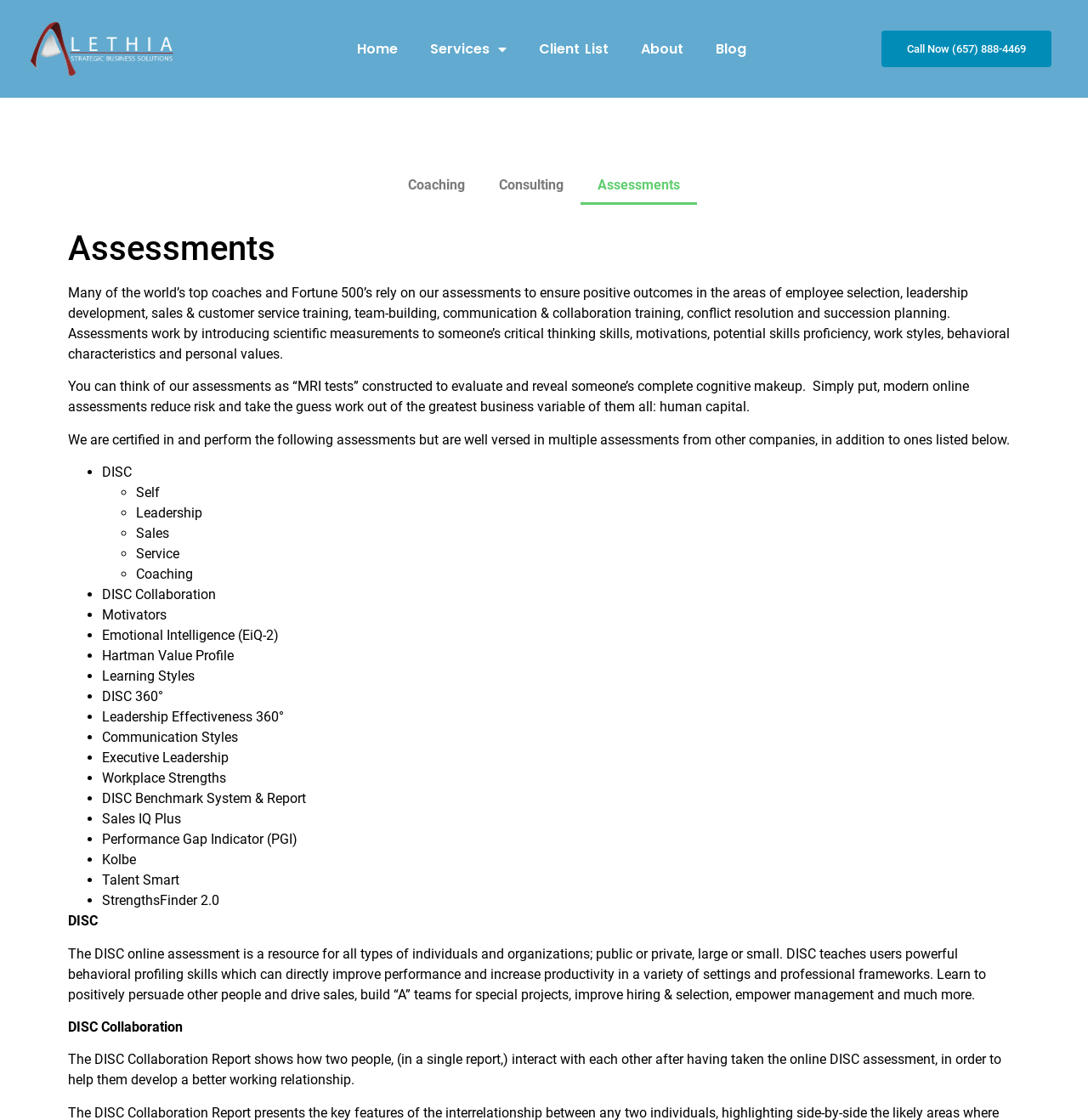Analyze the image and deliver a detailed answer to the question: What is the DISC Collaboration Report used for?

The DISC Collaboration Report is used to help two people develop a better working relationship by showing how they interact with each other after taking the online DISC assessment, as stated in the webpage's content.